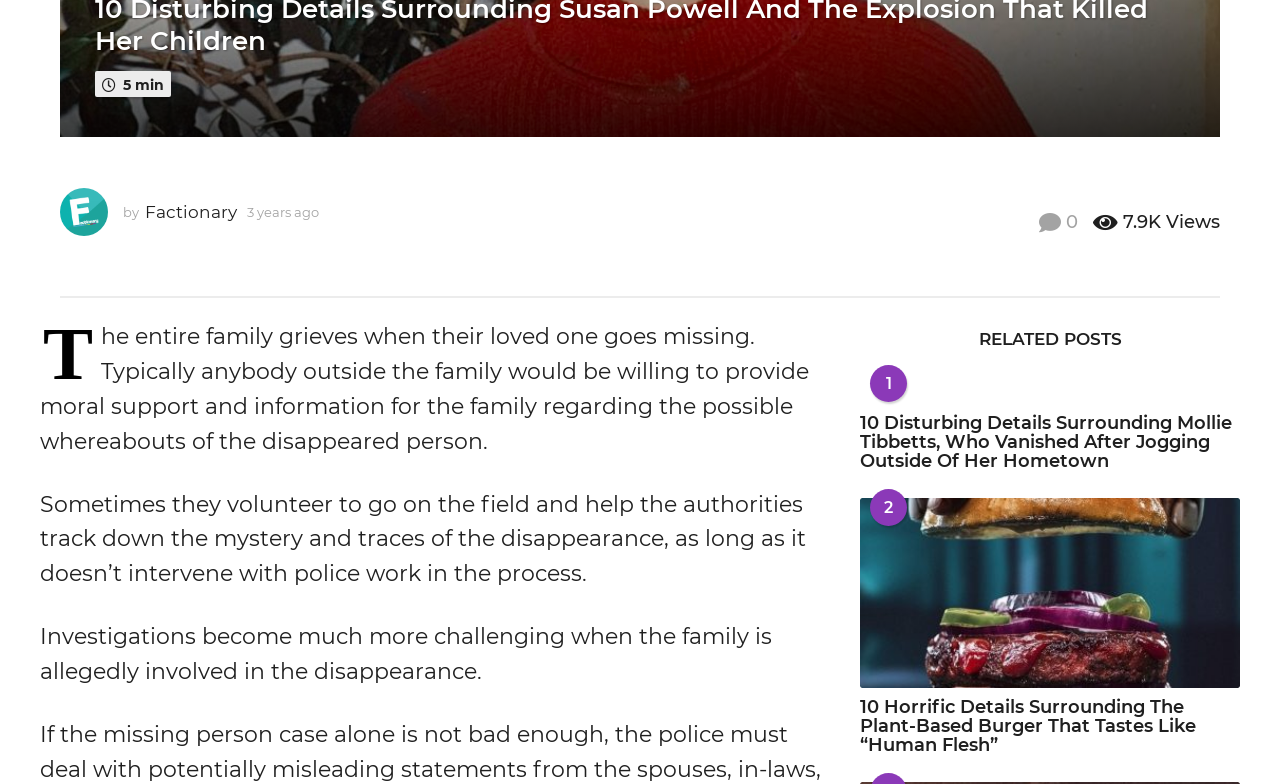Identify the bounding box of the UI element described as follows: "alt="Factionary"". Provide the coordinates as four float numbers in the range of 0 to 1 [left, top, right, bottom].

[0.047, 0.24, 0.084, 0.302]